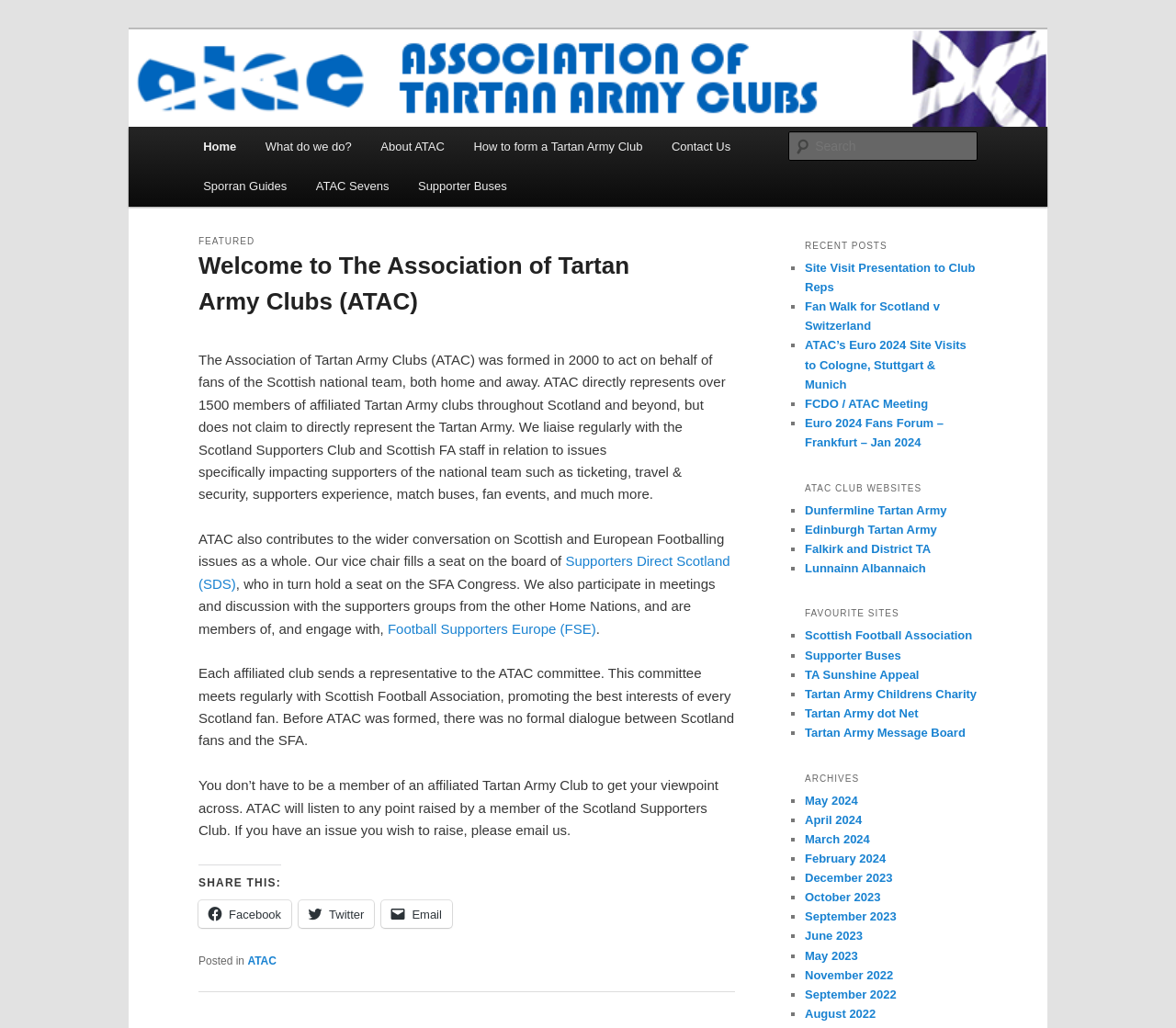Indicate the bounding box coordinates of the element that must be clicked to execute the instruction: "View recent posts". The coordinates should be given as four float numbers between 0 and 1, i.e., [left, top, right, bottom].

[0.684, 0.228, 0.831, 0.251]